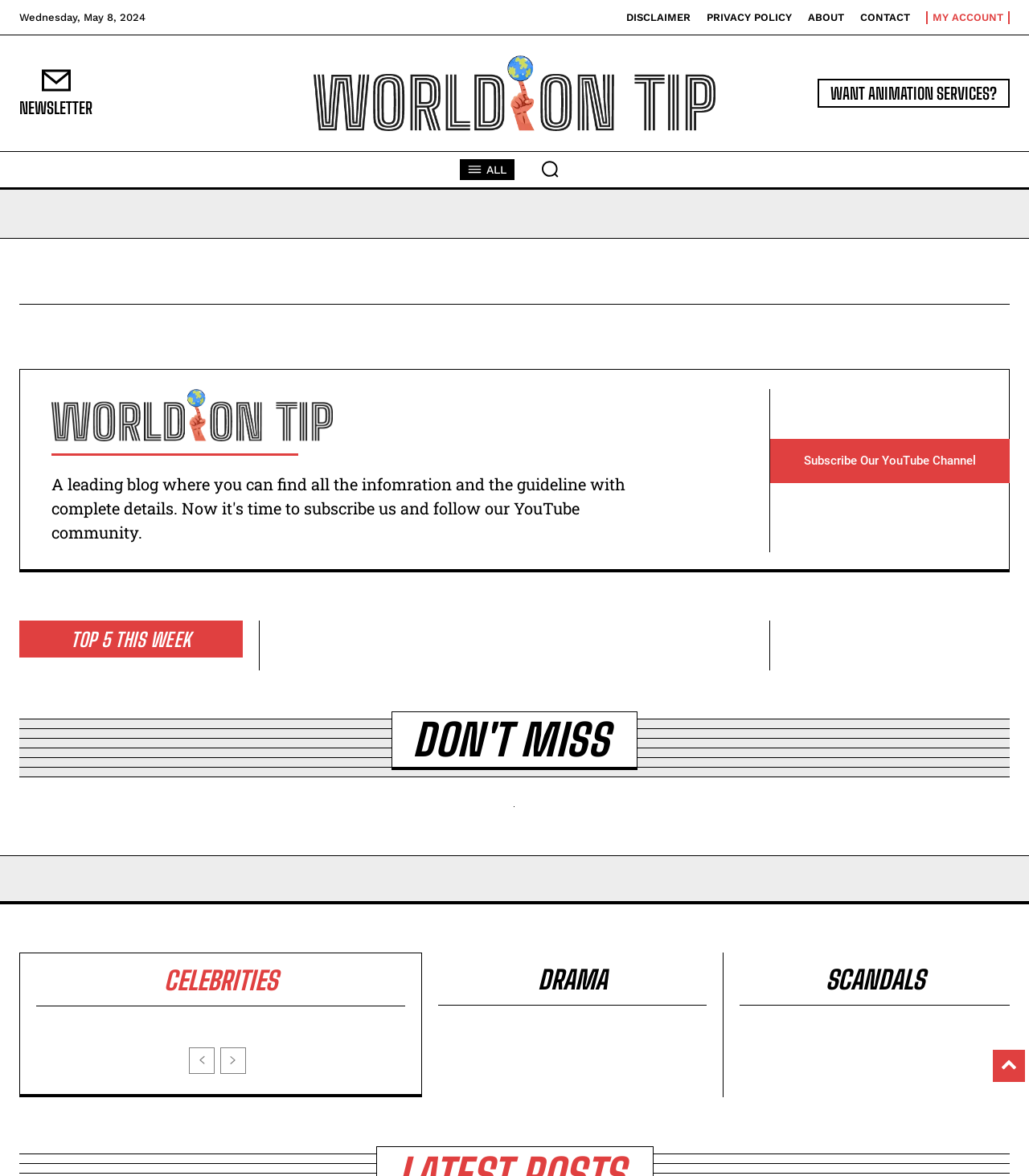Use the details in the image to answer the question thoroughly: 
How many links are in the top navigation bar?

The top navigation bar contains links to 'NEWSLETTER', 'DISCLAIMER', 'PRIVACY POLICY', 'ABOUT', and 'CONTACT', totaling 5 links.